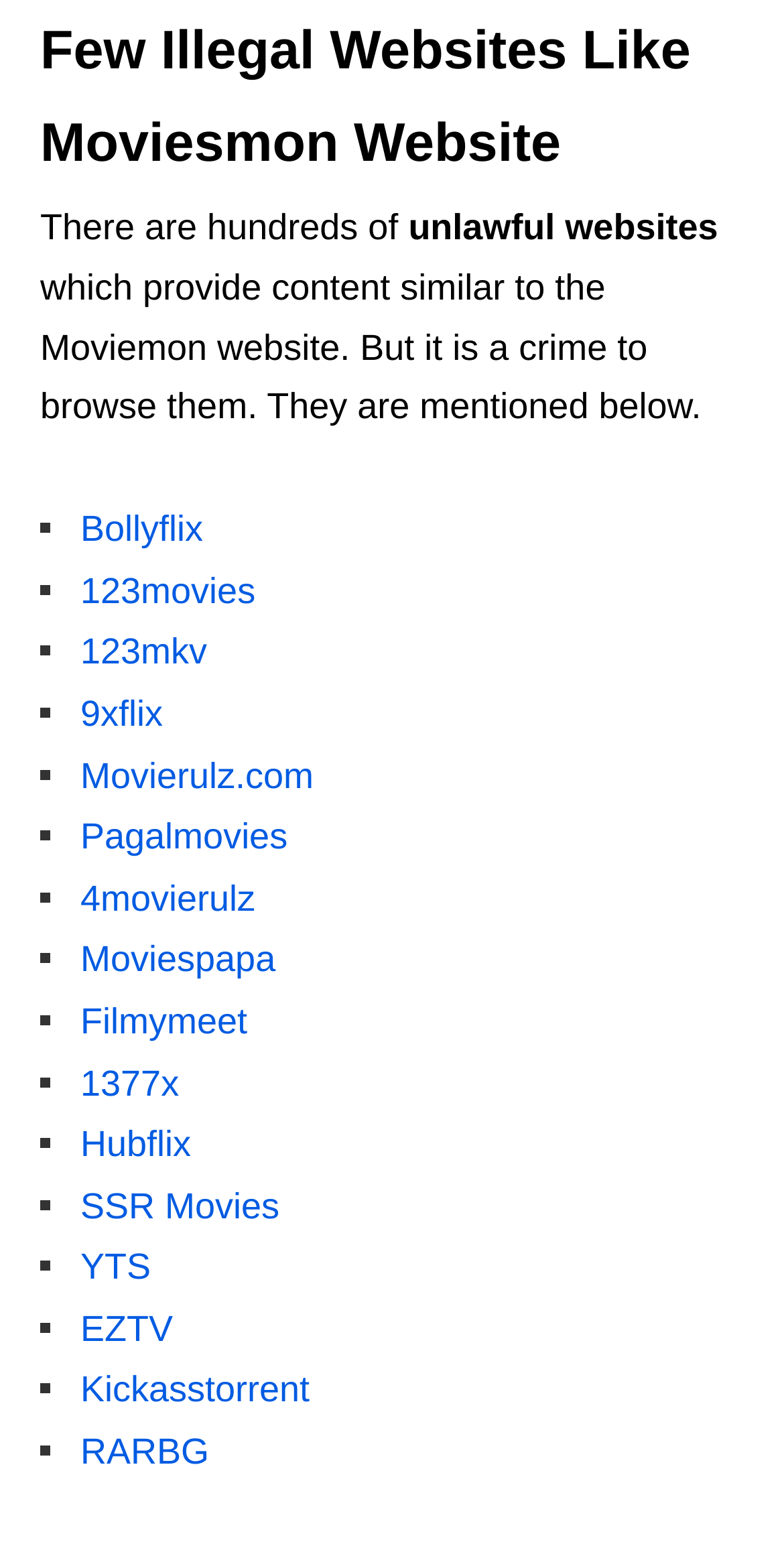Please provide a short answer using a single word or phrase for the question:
What is the similarity between these websites?

Content similar to Moviesmon